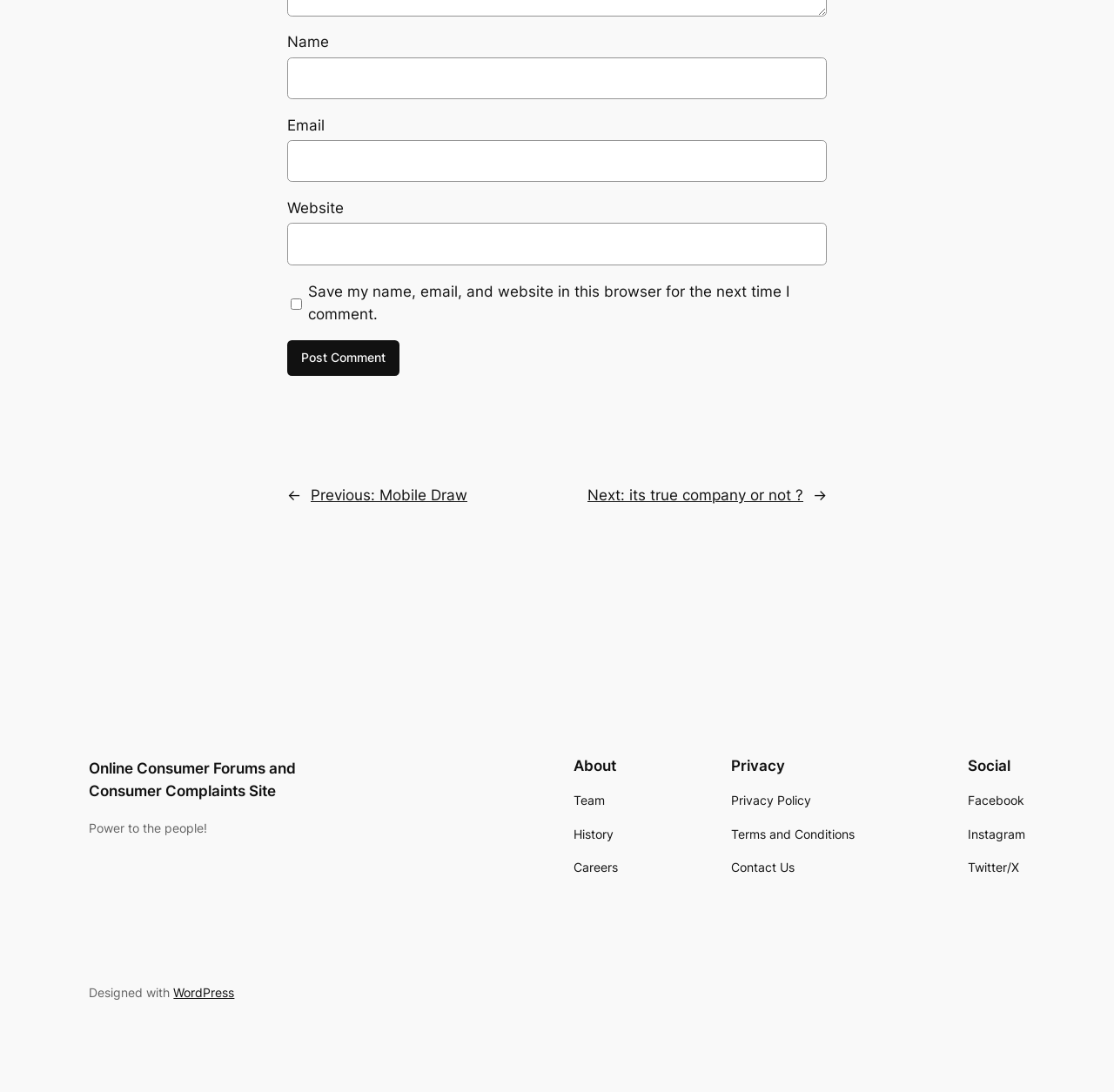Determine the bounding box coordinates of the clickable element to complete this instruction: "Click the Post Comment button". Provide the coordinates in the format of four float numbers between 0 and 1, [left, top, right, bottom].

[0.258, 0.311, 0.359, 0.344]